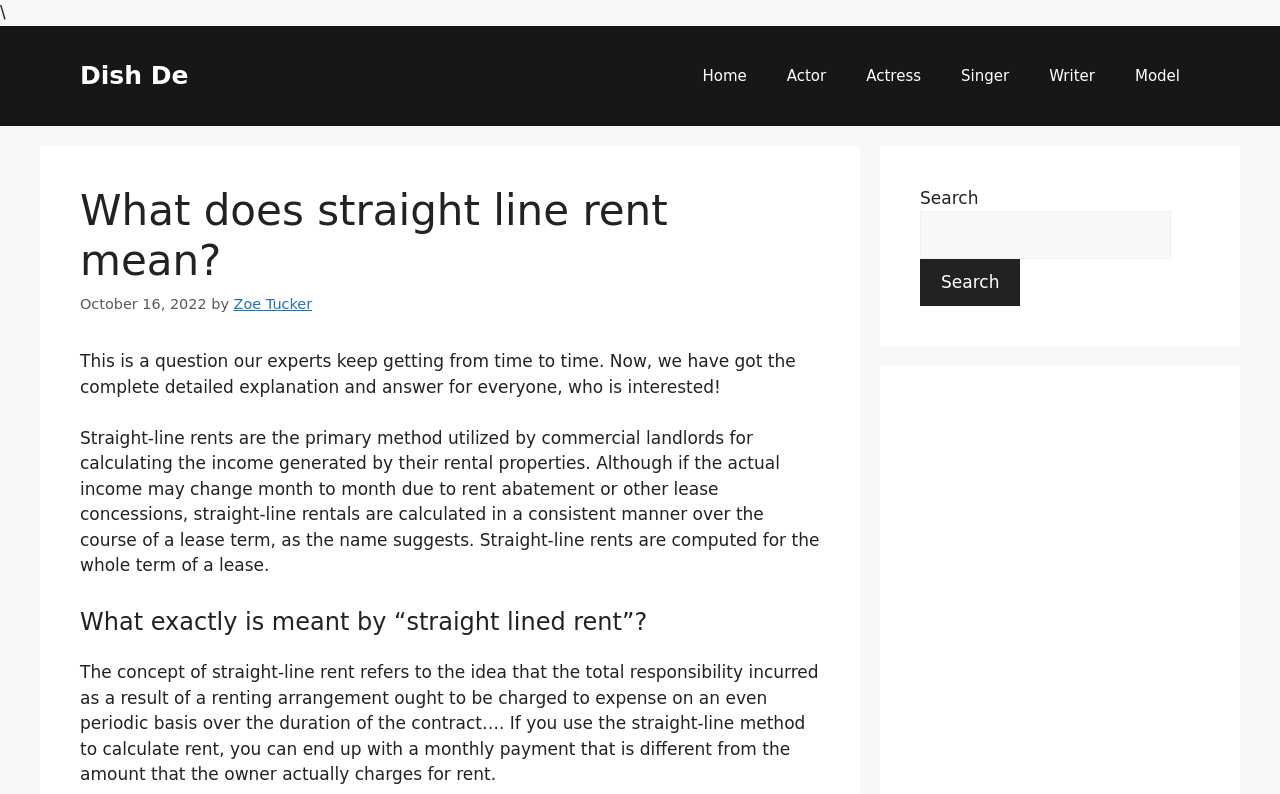What is the date of this article?
Could you answer the question with a detailed and thorough explanation?

The date of this article is mentioned as 'October 16, 2022' in the webpage, which is indicated by the StaticText element.